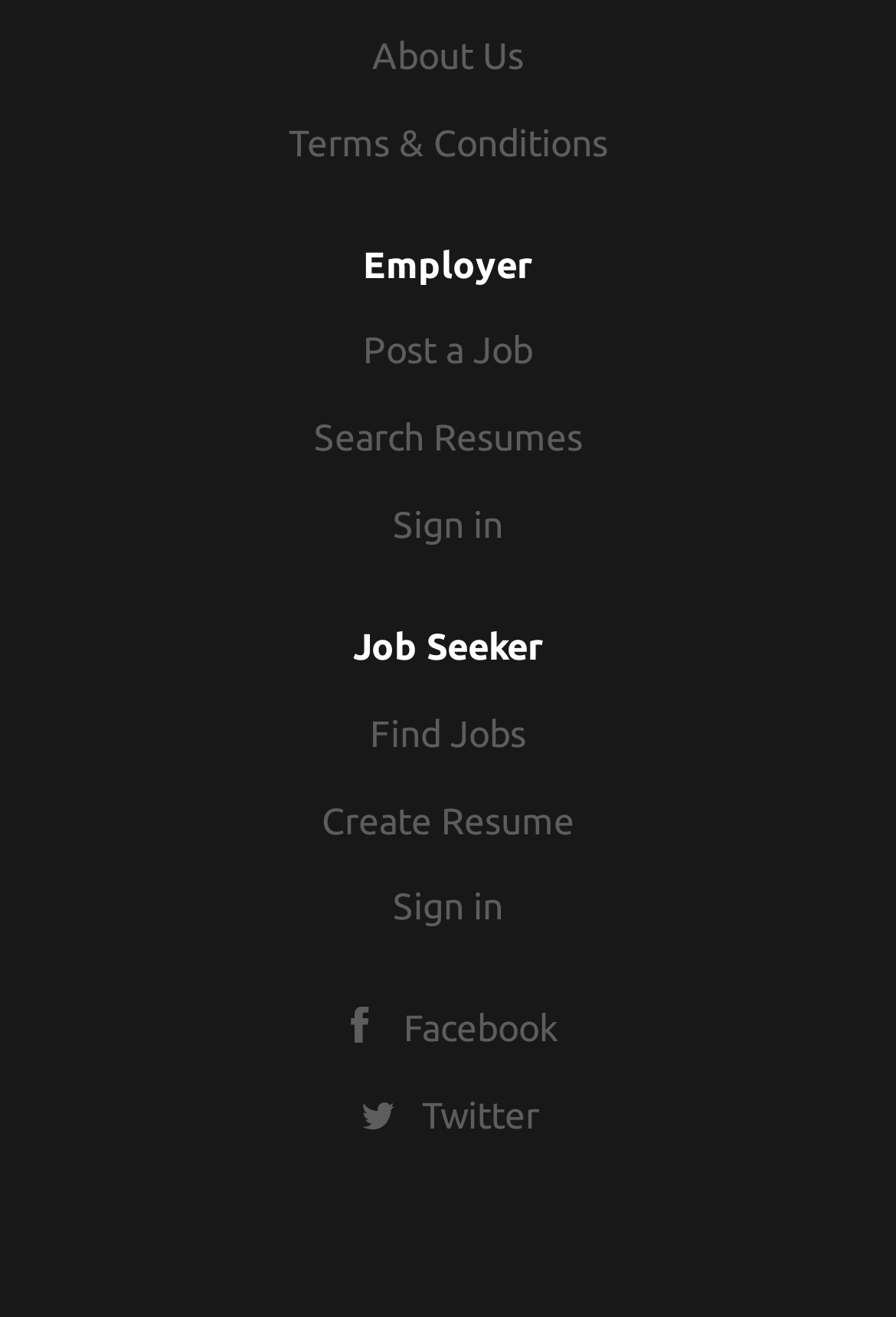Please identify the bounding box coordinates of the element I should click to complete this instruction: 'Search for resumes'. The coordinates should be given as four float numbers between 0 and 1, like this: [left, top, right, bottom].

[0.35, 0.316, 0.65, 0.348]